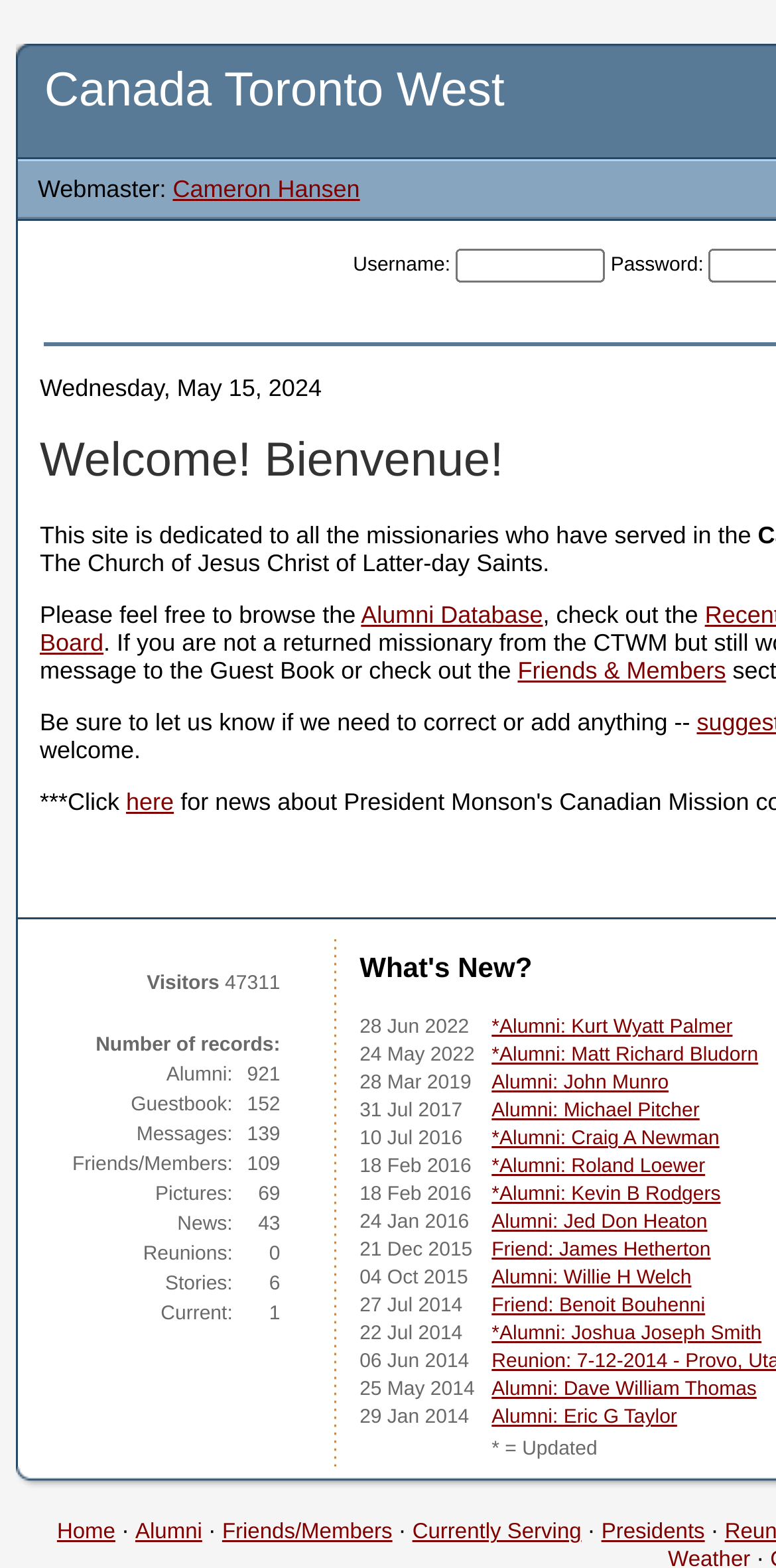Can you locate the main headline on this webpage and provide its text content?

  Canada Toronto West